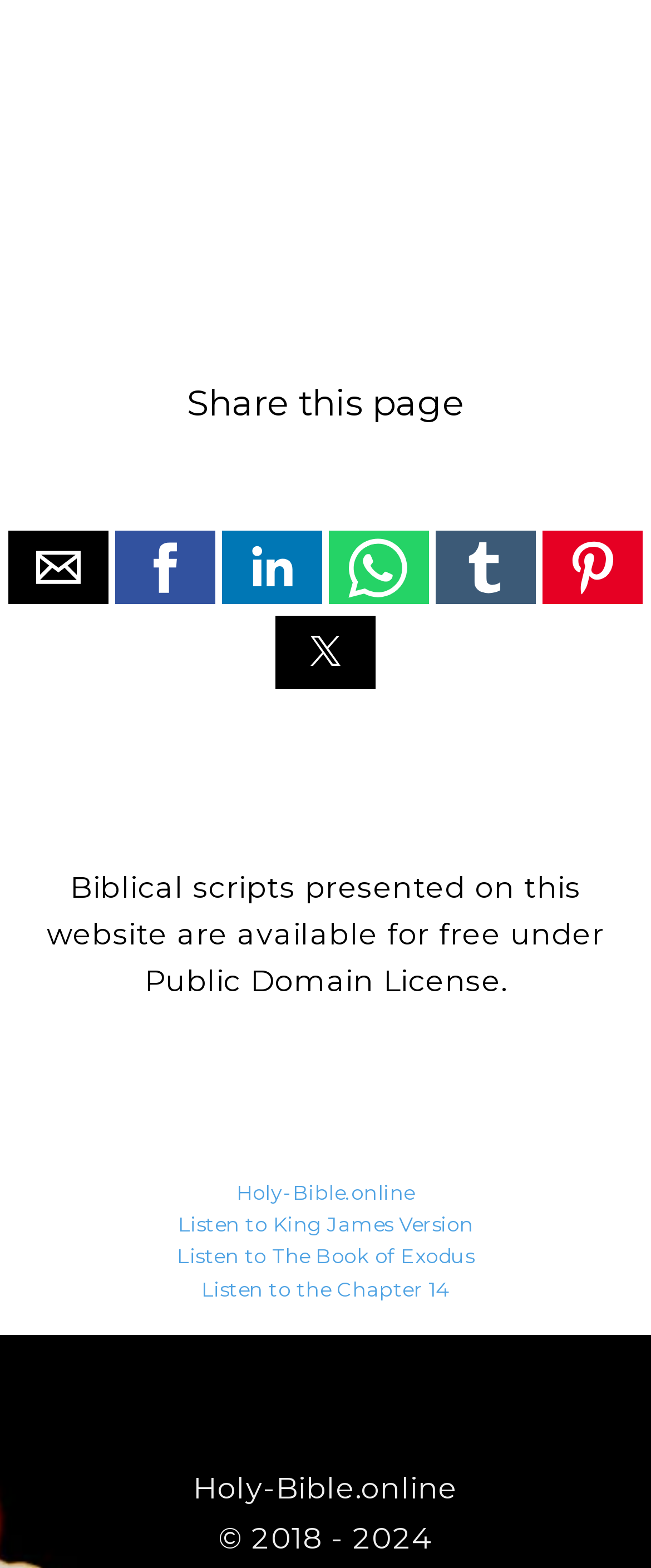Identify the bounding box coordinates of the clickable section necessary to follow the following instruction: "Share this page by facebook". The coordinates should be presented as four float numbers from 0 to 1, i.e., [left, top, right, bottom].

[0.177, 0.338, 0.331, 0.385]